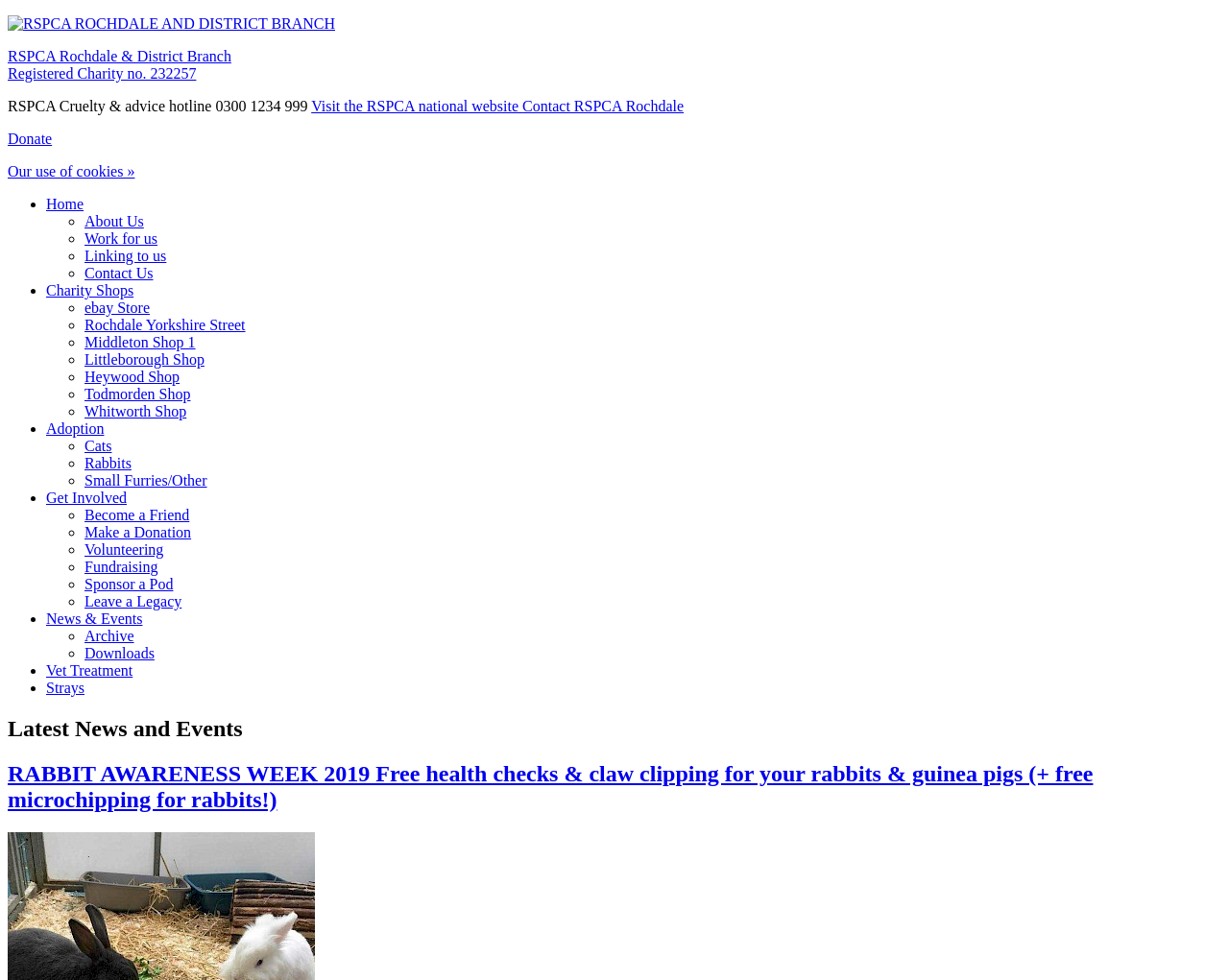Provide the bounding box coordinates of the section that needs to be clicked to accomplish the following instruction: "Toggle the Table of Content."

None